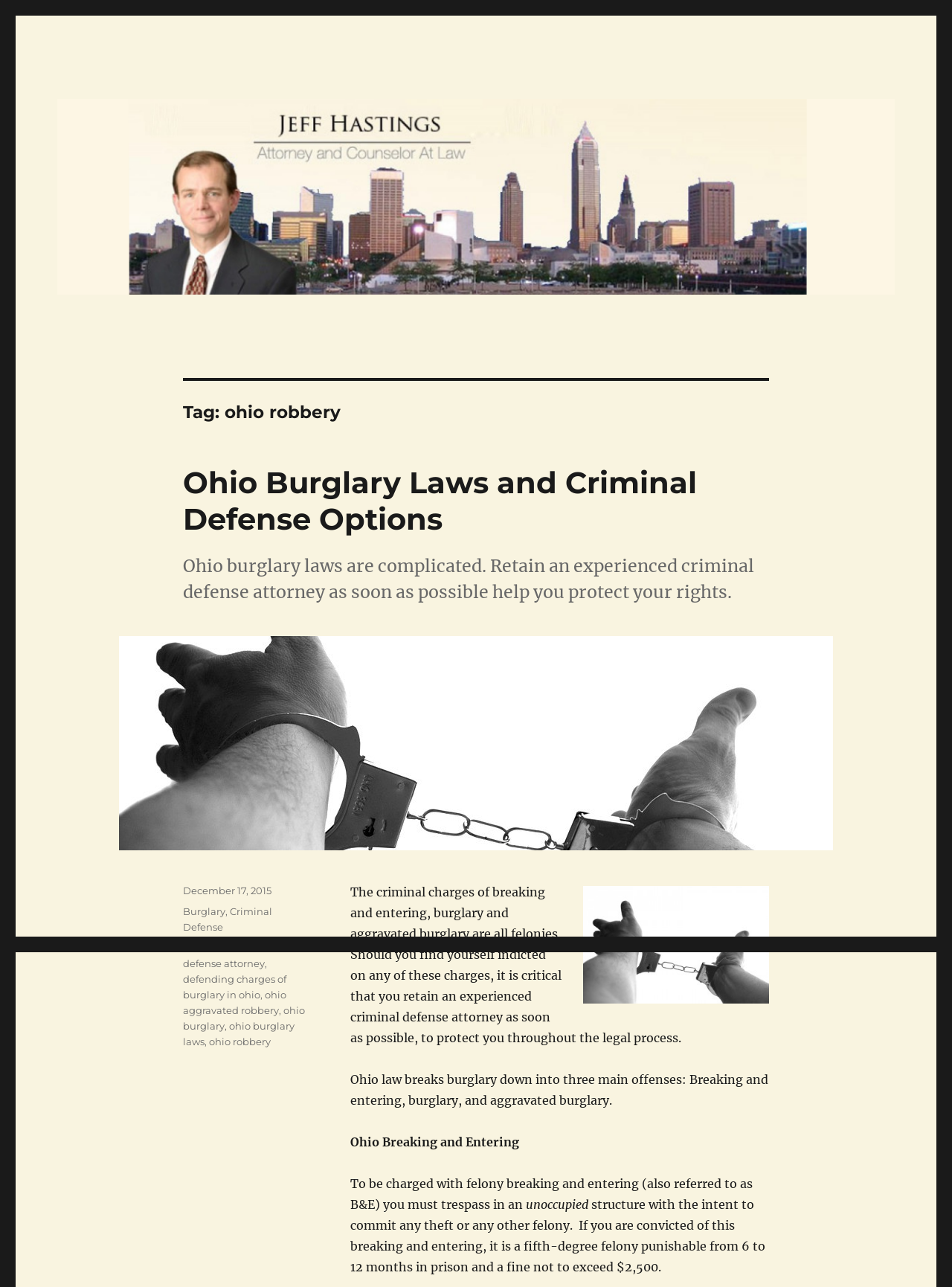Respond with a single word or phrase for the following question: 
What is the date of the post?

December 17, 2015